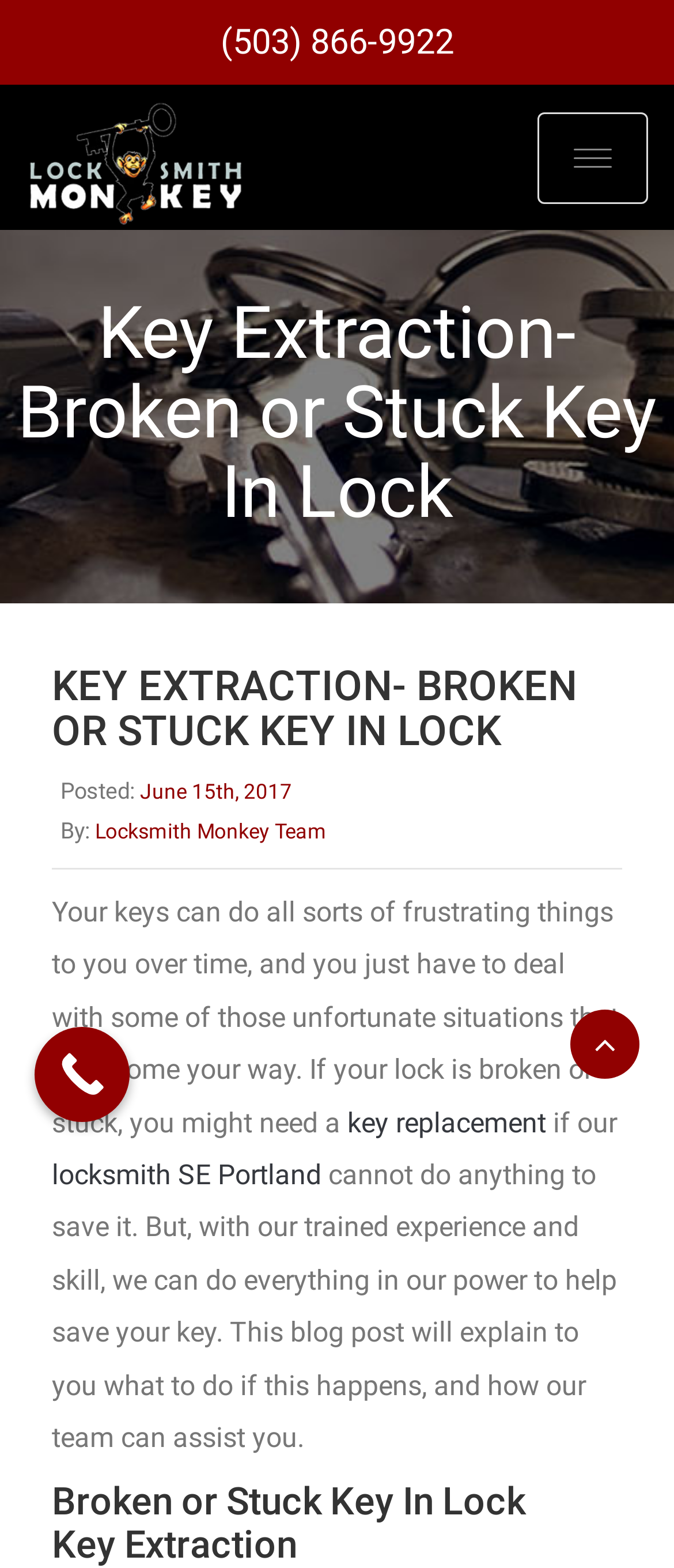Find the UI element described as: "Locksmith Monkey Team" and predict its bounding box coordinates. Ensure the coordinates are four float numbers between 0 and 1, [left, top, right, bottom].

[0.141, 0.523, 0.485, 0.538]